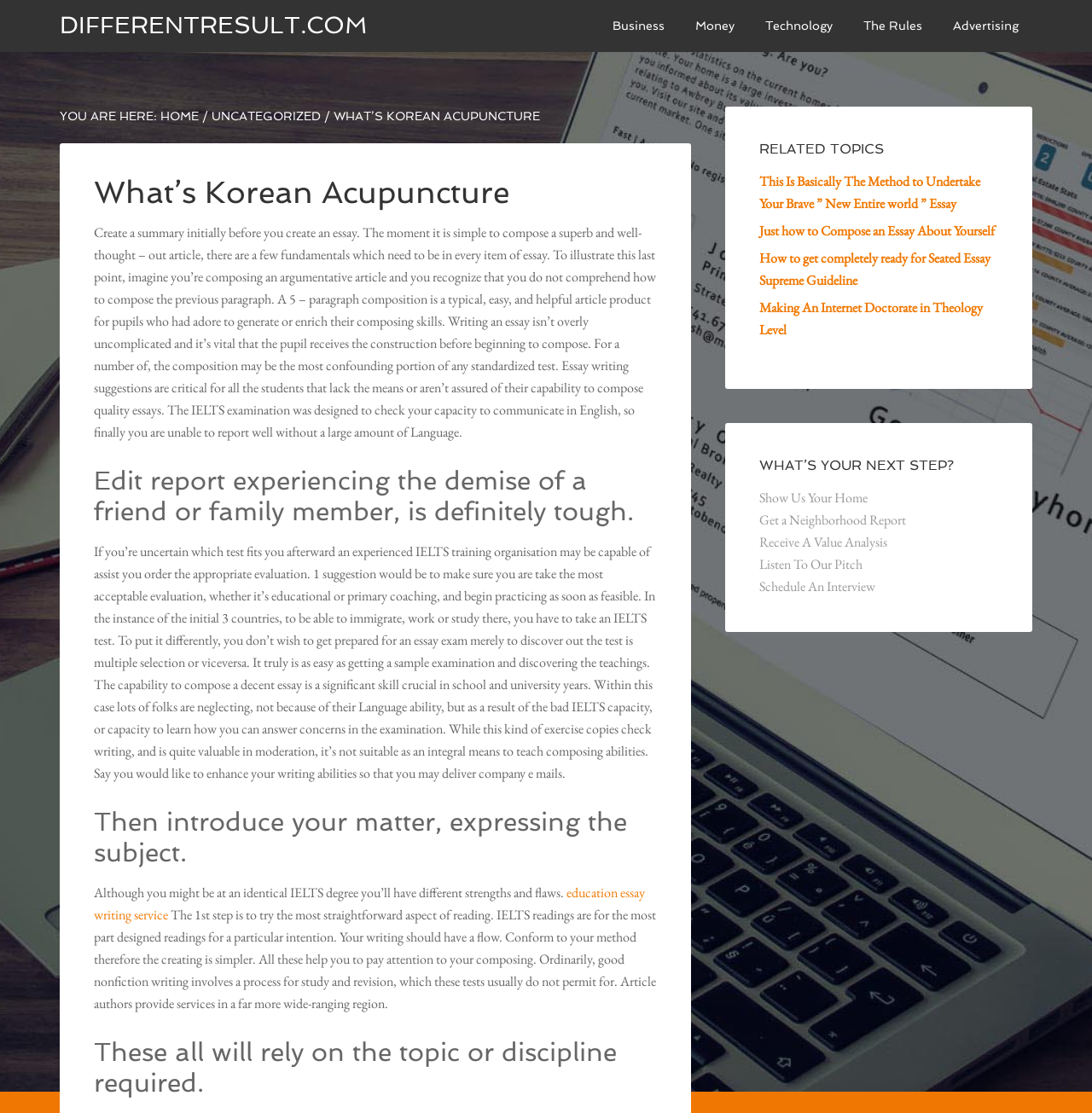Please study the image and answer the question comprehensively:
What is the function of the 'Primary Sidebar'?

The 'Primary Sidebar' contains links and text, including 'RELATED TOPICS' and 'WHAT’S YOUR NEXT STEP?', which suggests that its function is to provide users with additional resources or calls to action related to the main topic of the webpage.